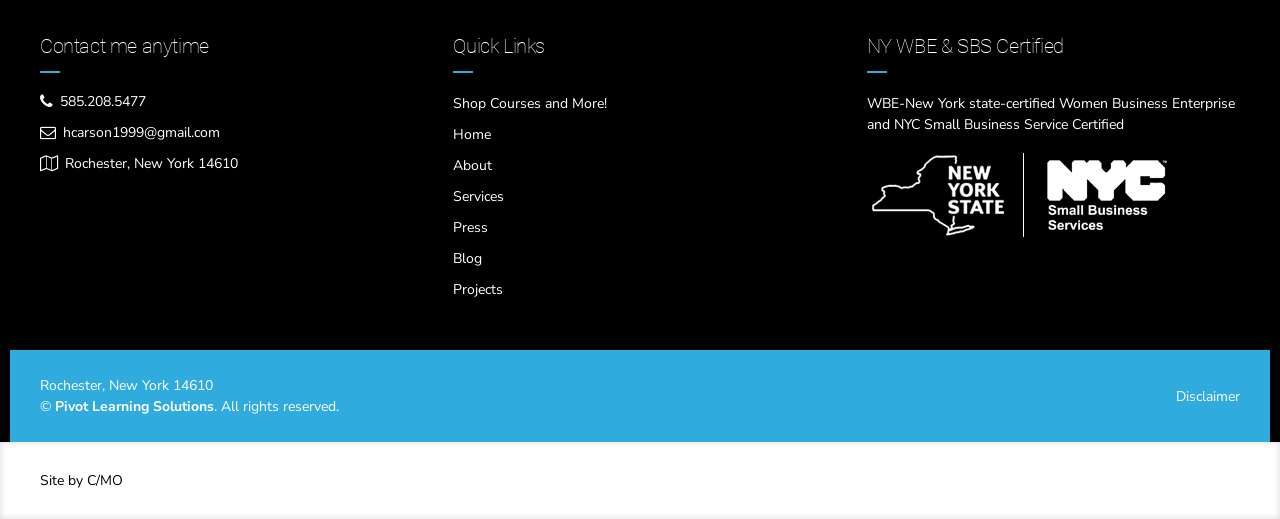Please identify the bounding box coordinates of the element on the webpage that should be clicked to follow this instruction: "Contact me anytime". The bounding box coordinates should be given as four float numbers between 0 and 1, formatted as [left, top, right, bottom].

[0.031, 0.07, 0.163, 0.141]